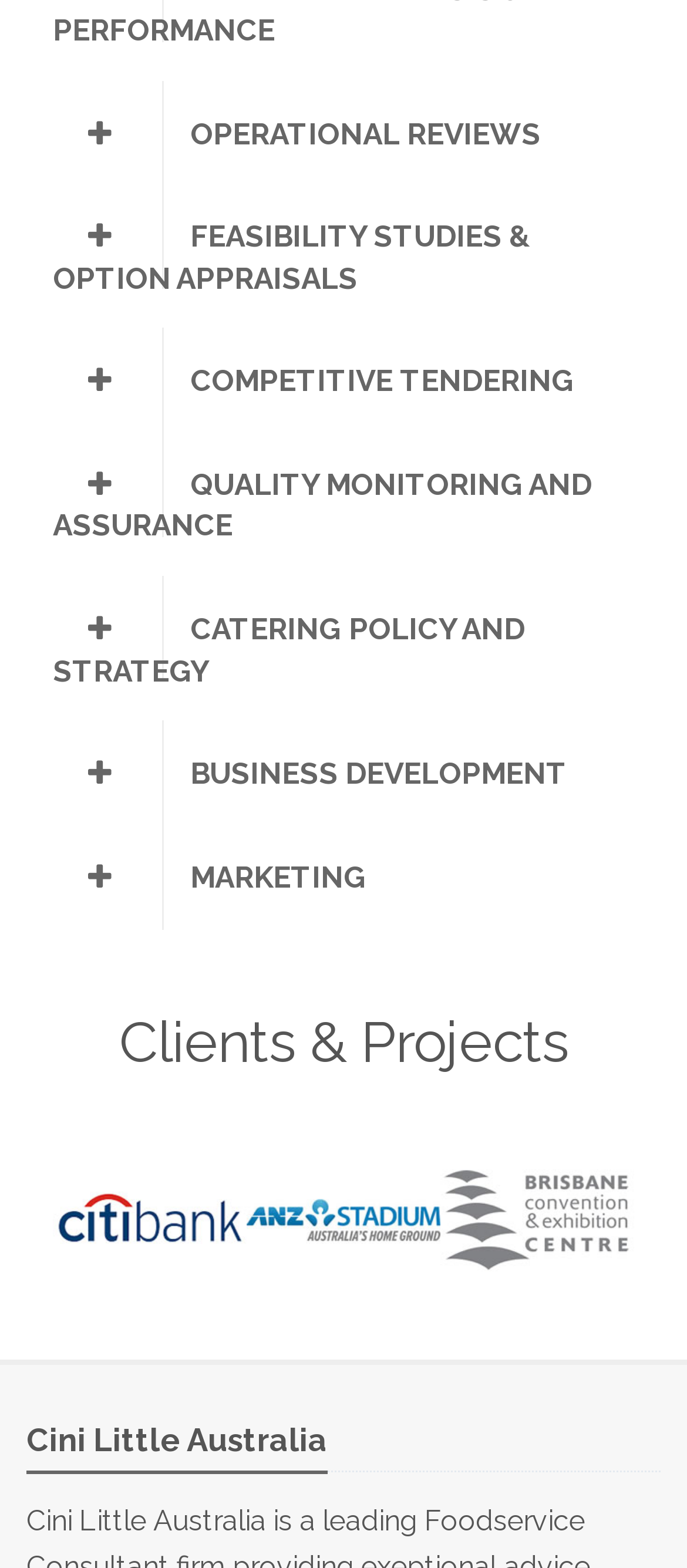Please specify the bounding box coordinates of the clickable region to carry out the following instruction: "Click on Citibank link". The coordinates should be four float numbers between 0 and 1, in the format [left, top, right, bottom].

[0.077, 0.746, 0.359, 0.811]